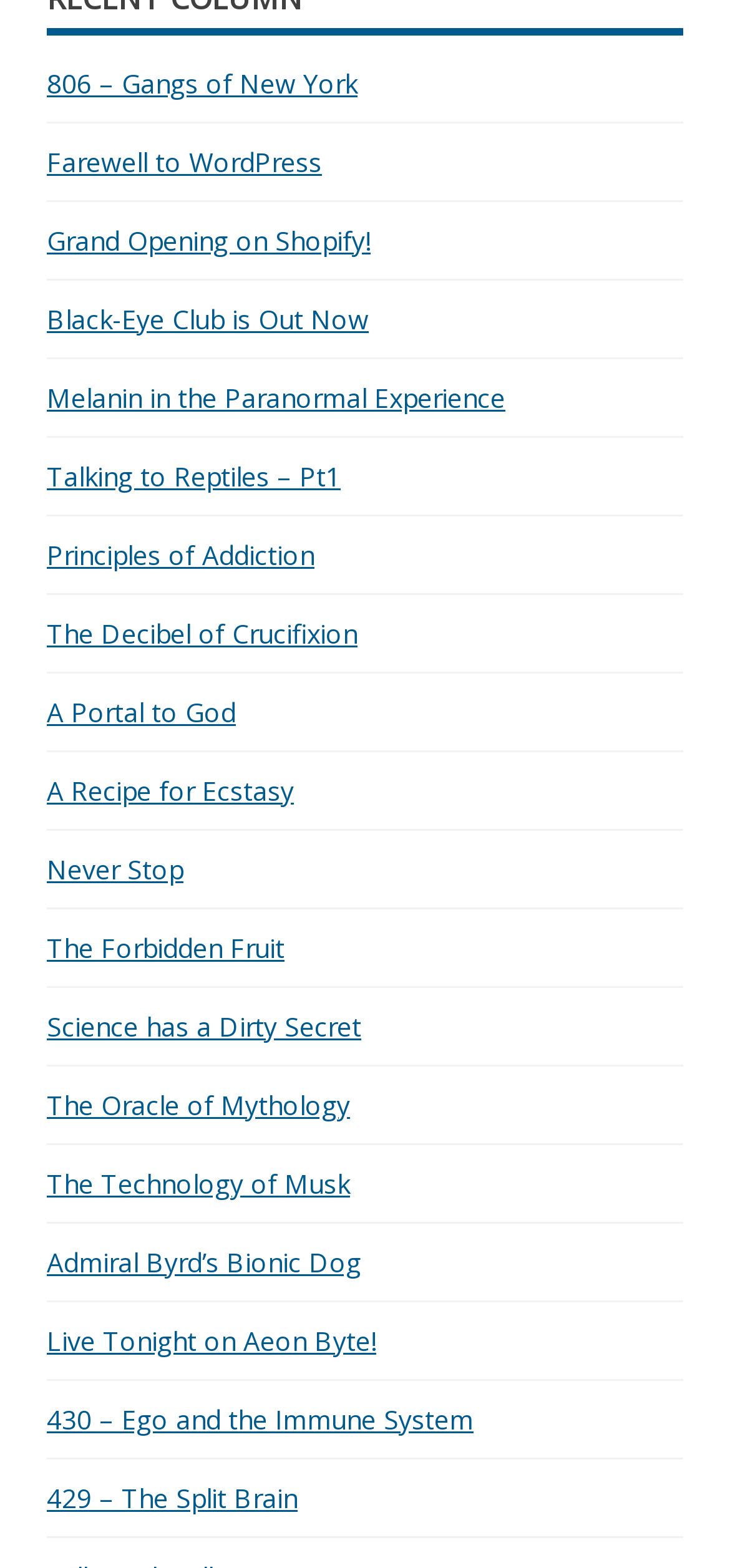Using the element description: "Grand Opening on Shopify!", determine the bounding box coordinates. The coordinates should be in the format [left, top, right, bottom], with values between 0 and 1.

[0.064, 0.141, 0.508, 0.164]